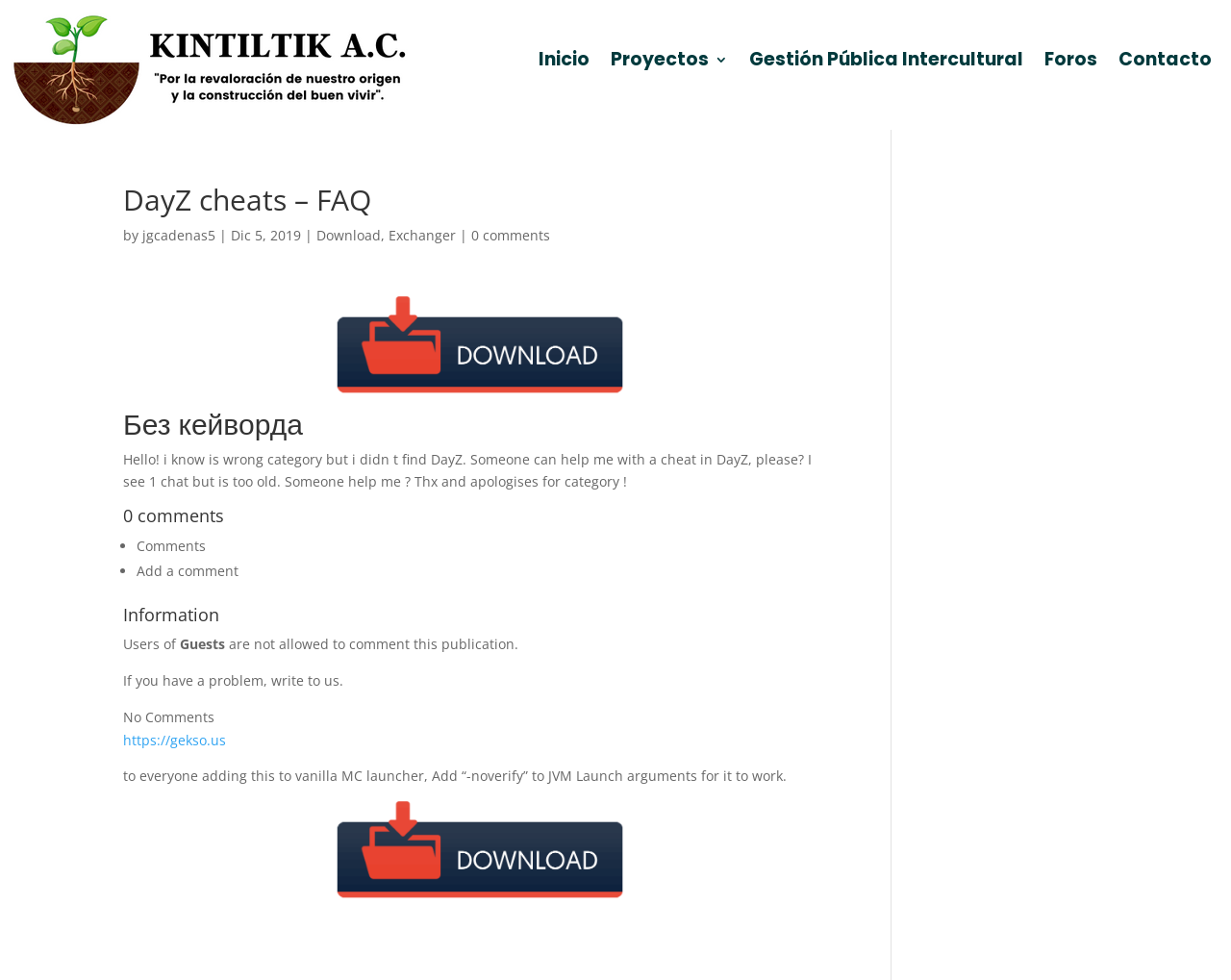Who is the author of the cheat? Observe the screenshot and provide a one-word or short phrase answer.

jgcadenas5